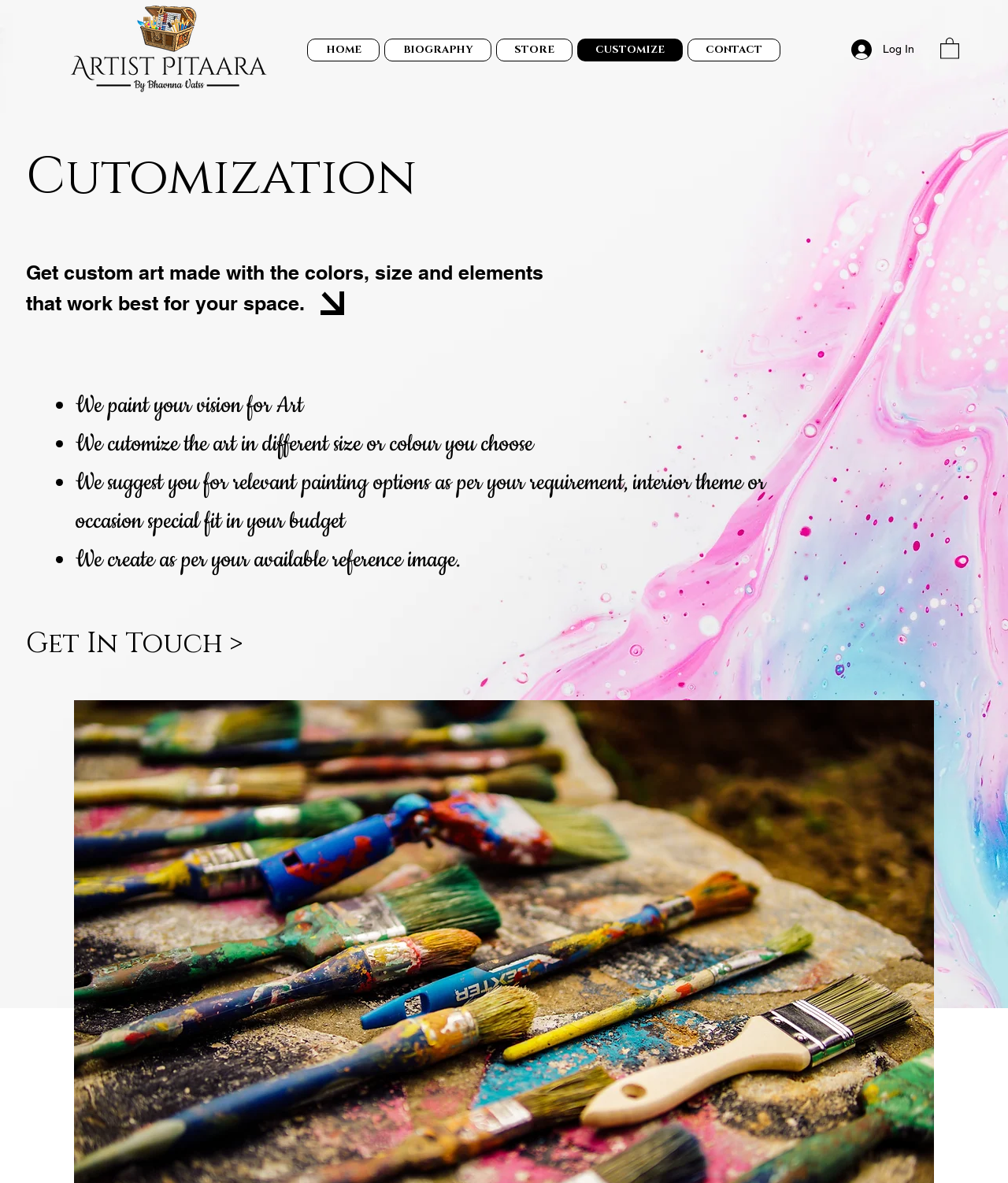Find the bounding box of the web element that fits this description: "CONTACT".

[0.682, 0.033, 0.774, 0.052]